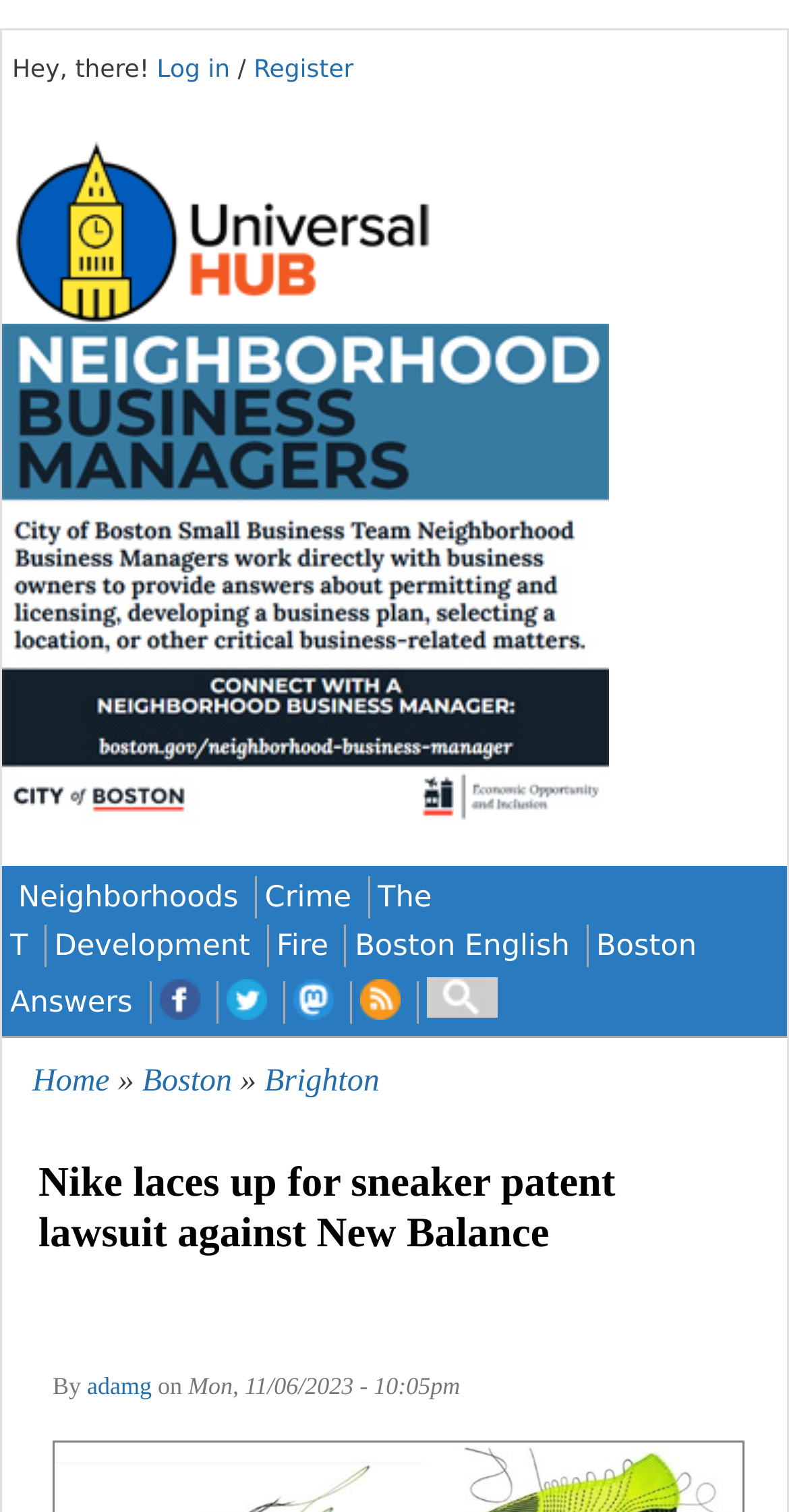Give a one-word or one-phrase response to the question:
Who is the author of the article?

adamg